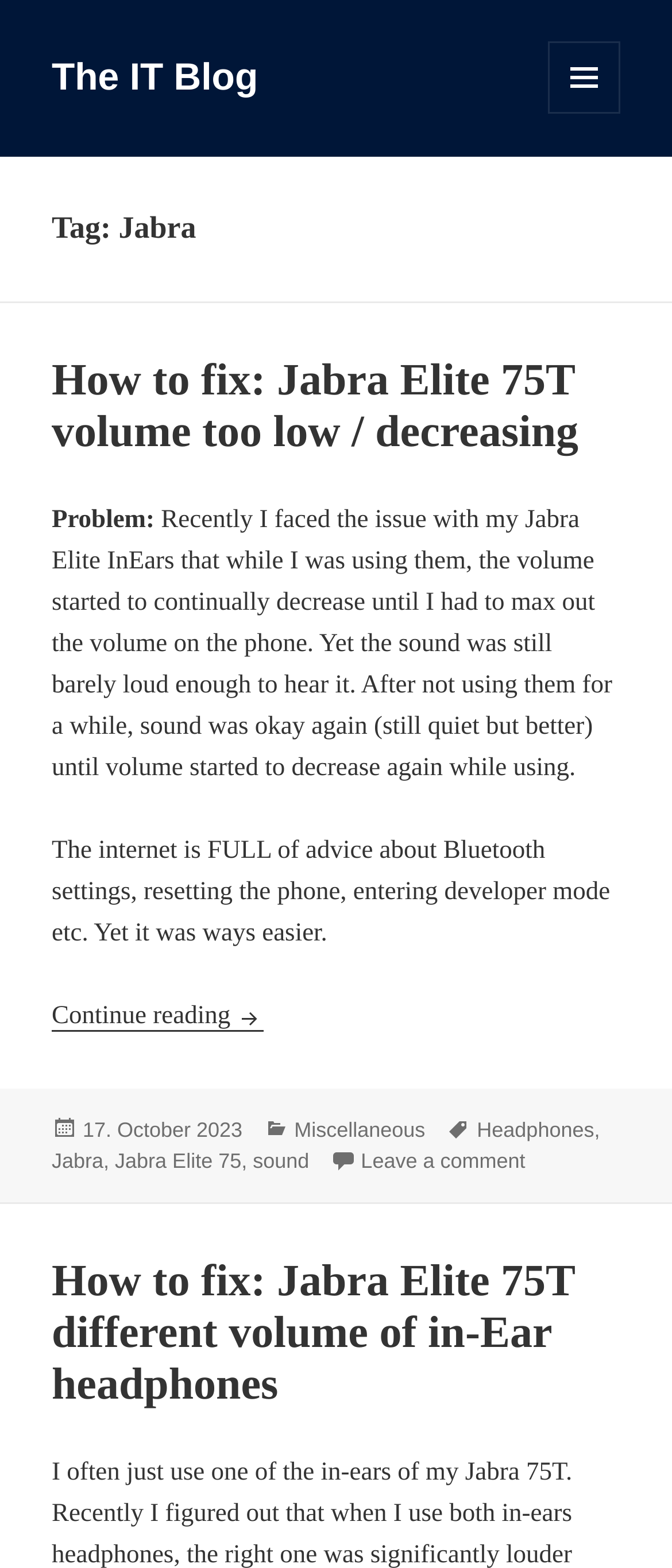Locate the bounding box for the described UI element: "17. October 202310. November 2023". Ensure the coordinates are four float numbers between 0 and 1, formatted as [left, top, right, bottom].

[0.123, 0.713, 0.361, 0.729]